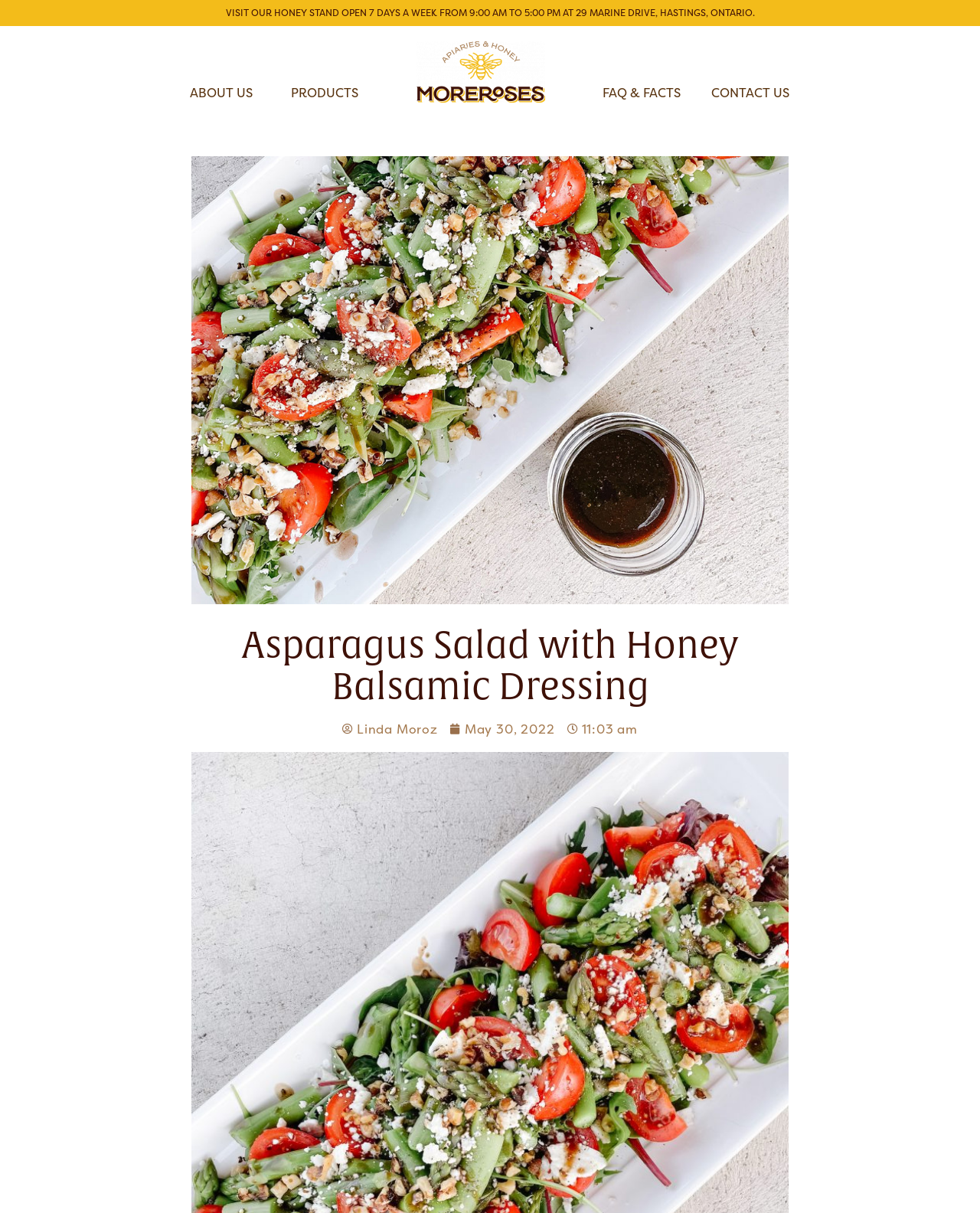Answer the following query with a single word or phrase:
What is the day of the week the honey stand is open?

7 days a week